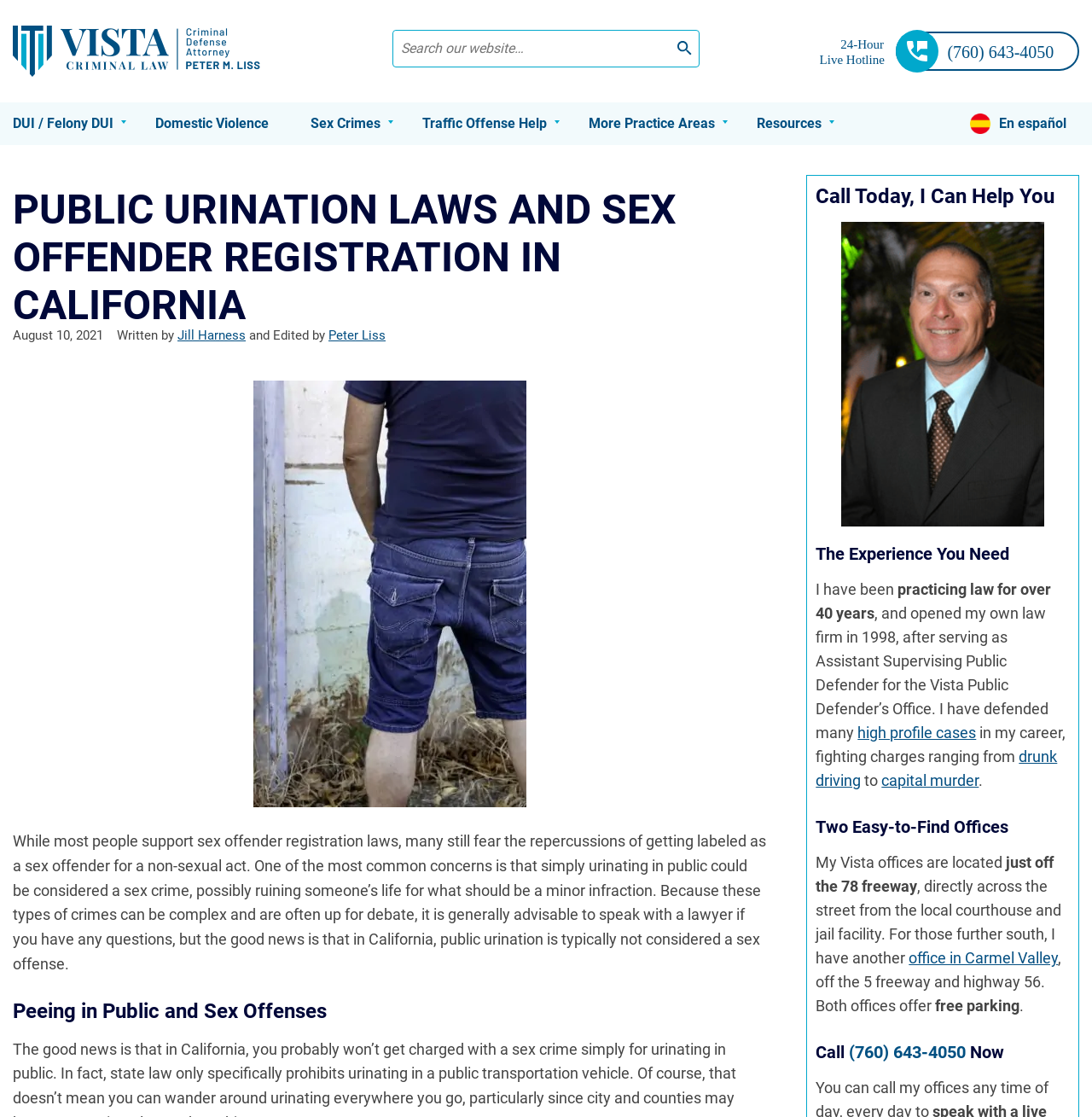Give the bounding box coordinates for this UI element: "DUI / Felony DUI". The coordinates should be four float numbers between 0 and 1, arranged as [left, top, right, bottom].

[0.0, 0.092, 0.127, 0.13]